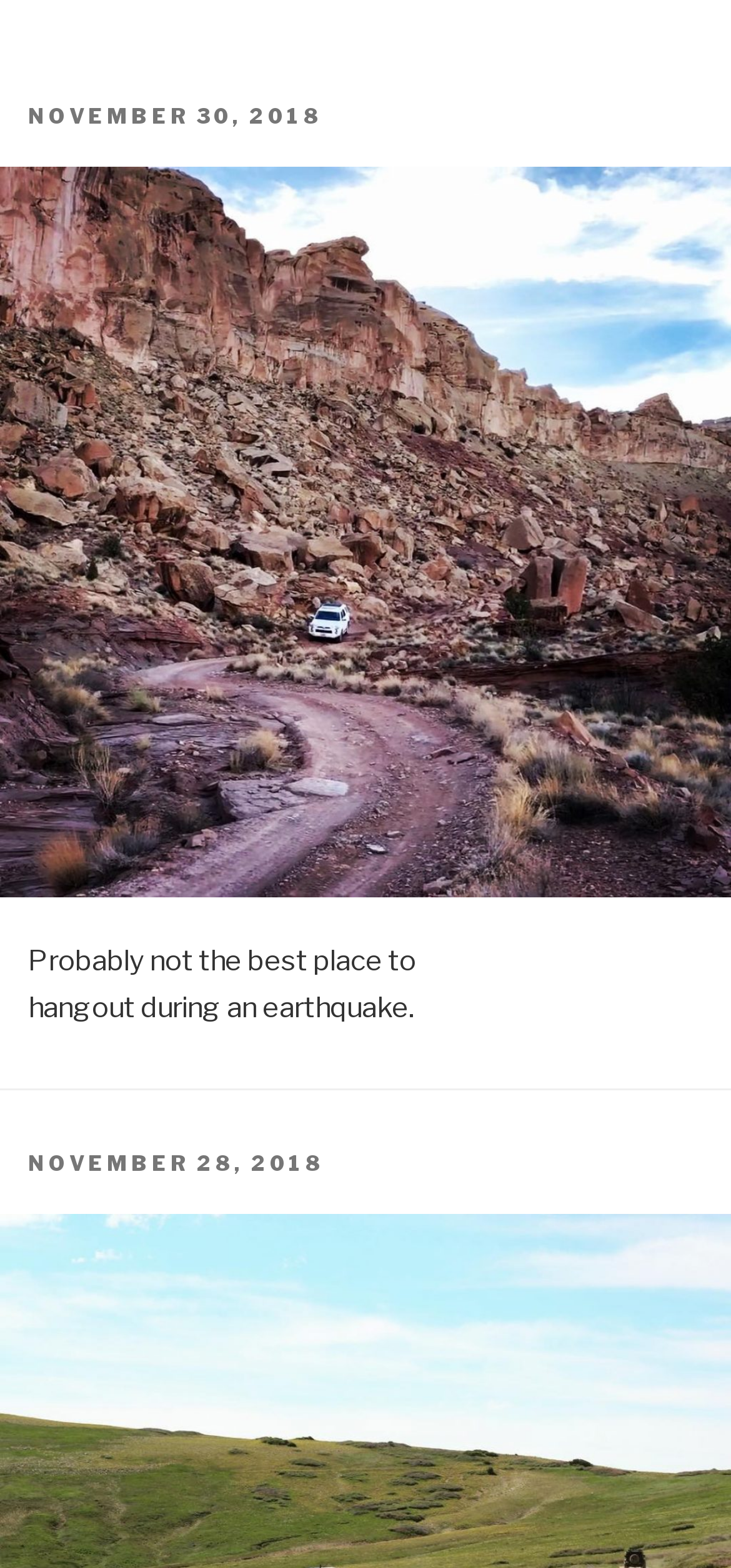With reference to the image, please provide a detailed answer to the following question: What is the topic of the second post?

I read the text of the second post, which says 'Probably not the best place to hangout during an earthquake.' and inferred that the topic is related to earthquakes.